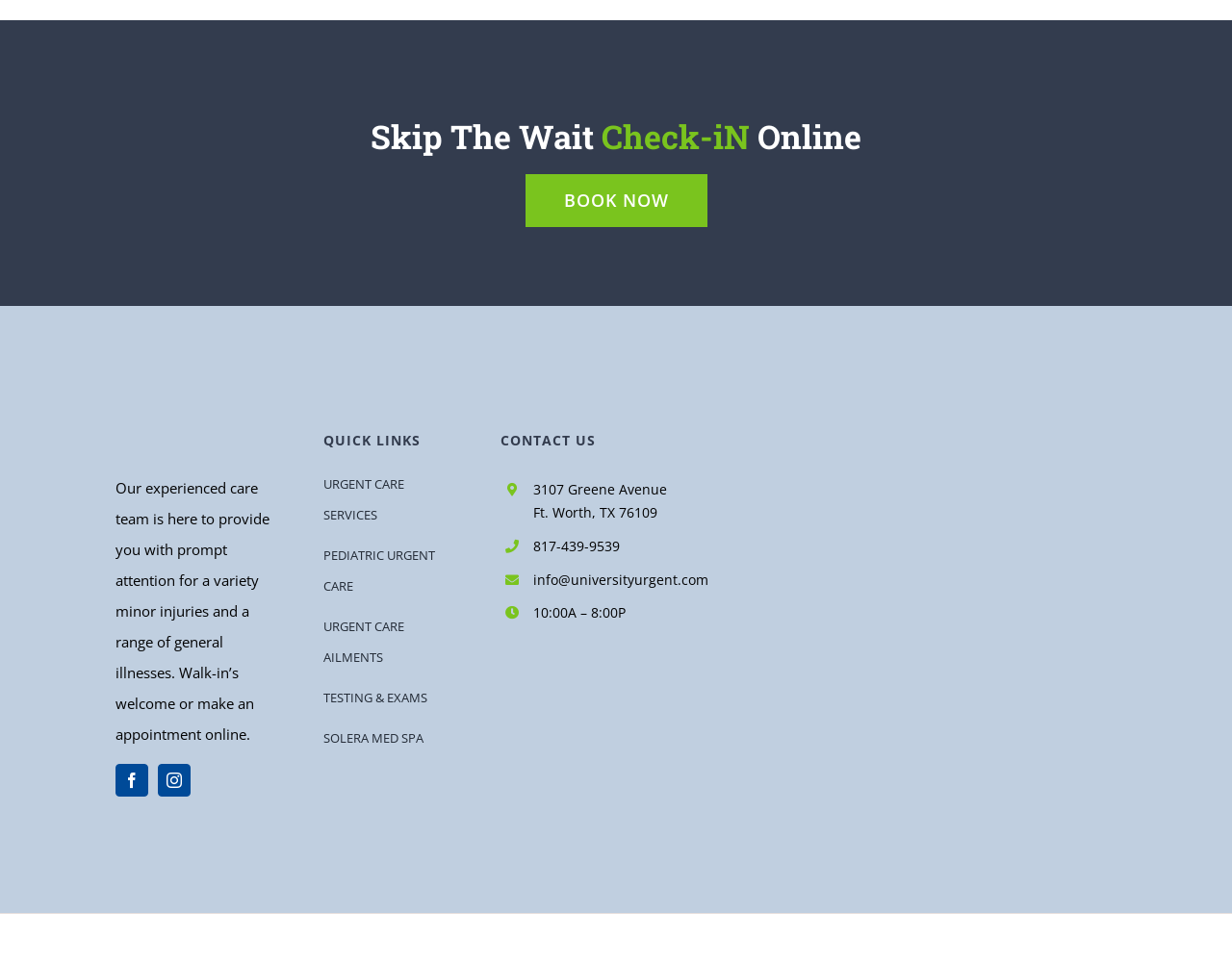Could you indicate the bounding box coordinates of the region to click in order to complete this instruction: "Learn about urgent care services".

[0.263, 0.486, 0.374, 0.55]